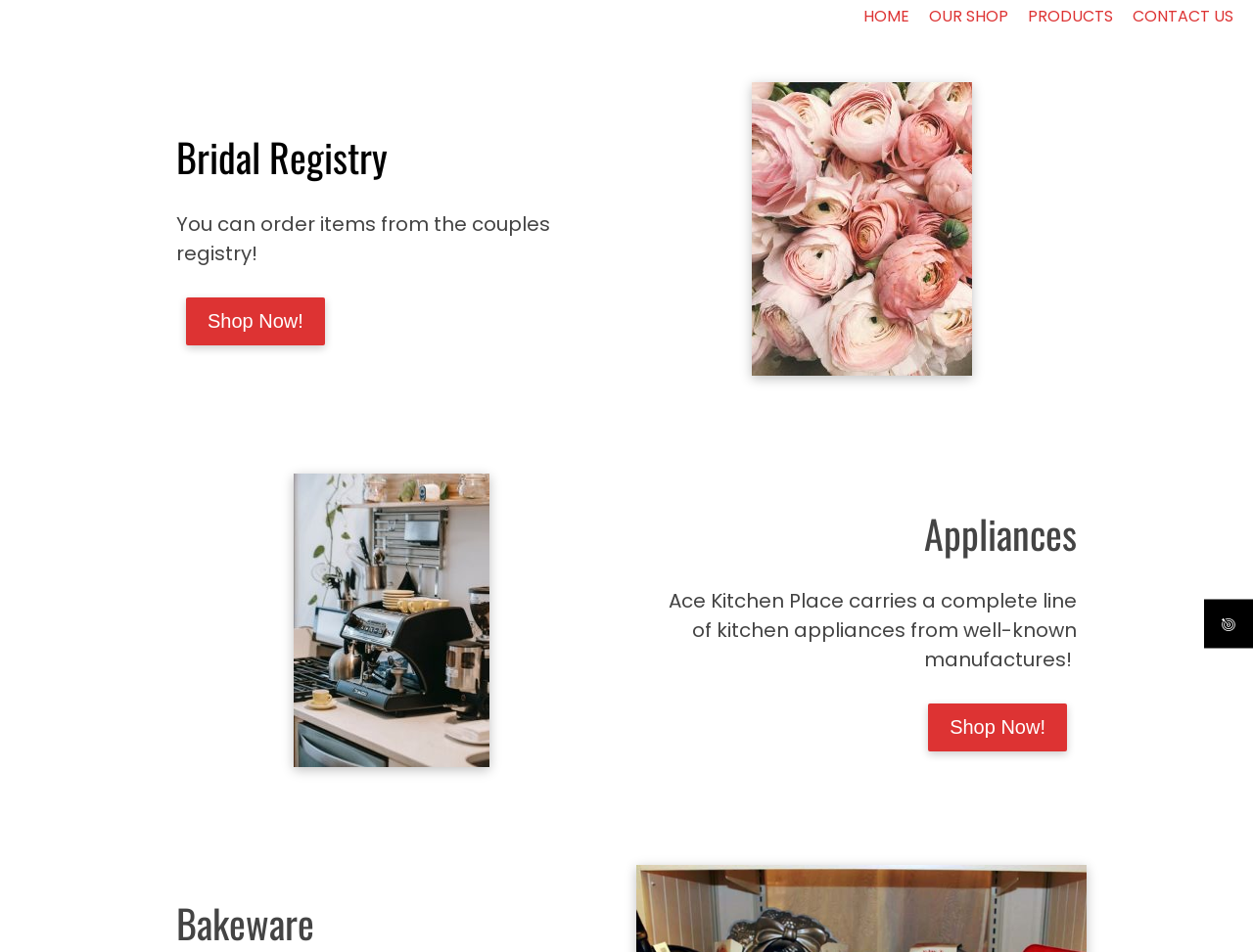Provide a one-word or short-phrase answer to the question:
How many 'Shop Now!' buttons are there?

2